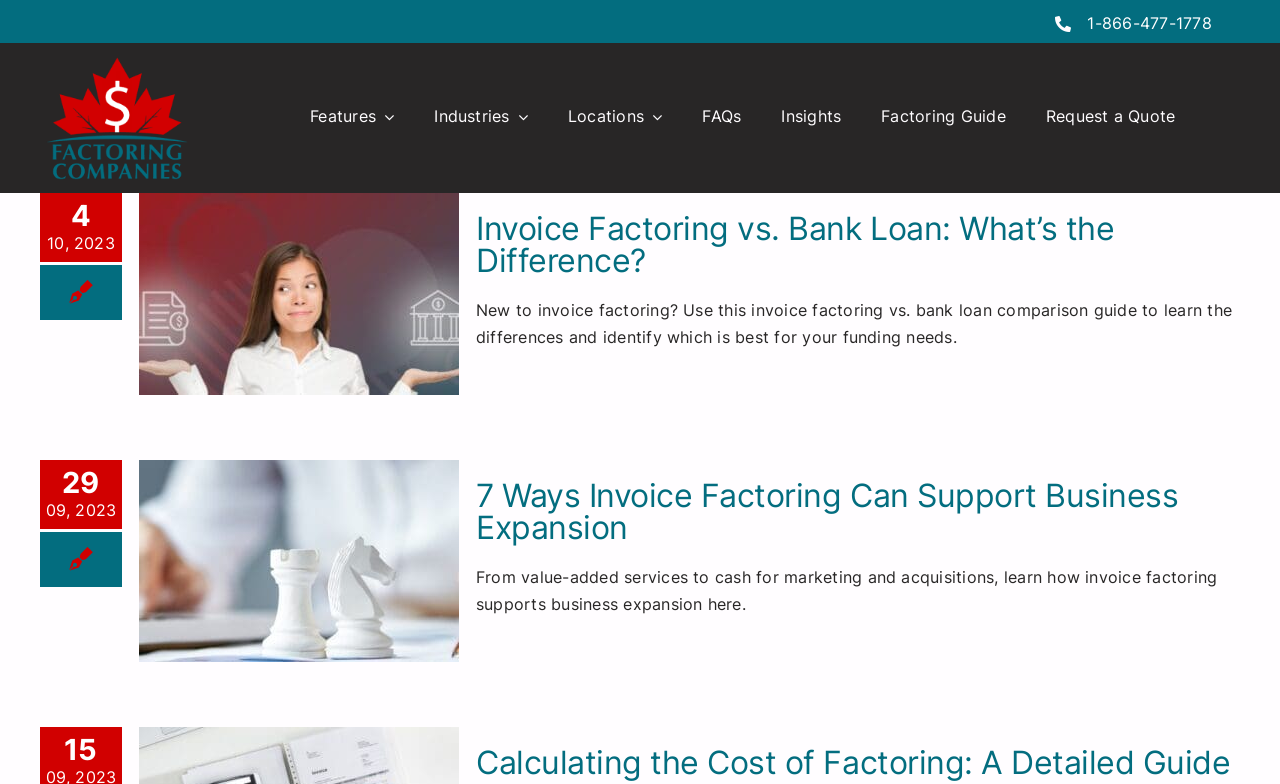Please answer the following question as detailed as possible based on the image: 
How many locations are listed?

I counted the number of links under the 'Locations' link, which are 'Alberta', 'Brampton', 'British Columbia', 'Canada', 'Edmonton', 'Manitoba', 'Mississauga', 'Montreal', 'Newfoundland and Labrador', 'Nova Scotia', 'Ontario', 'Quebec', and 'Saskatchewan'.